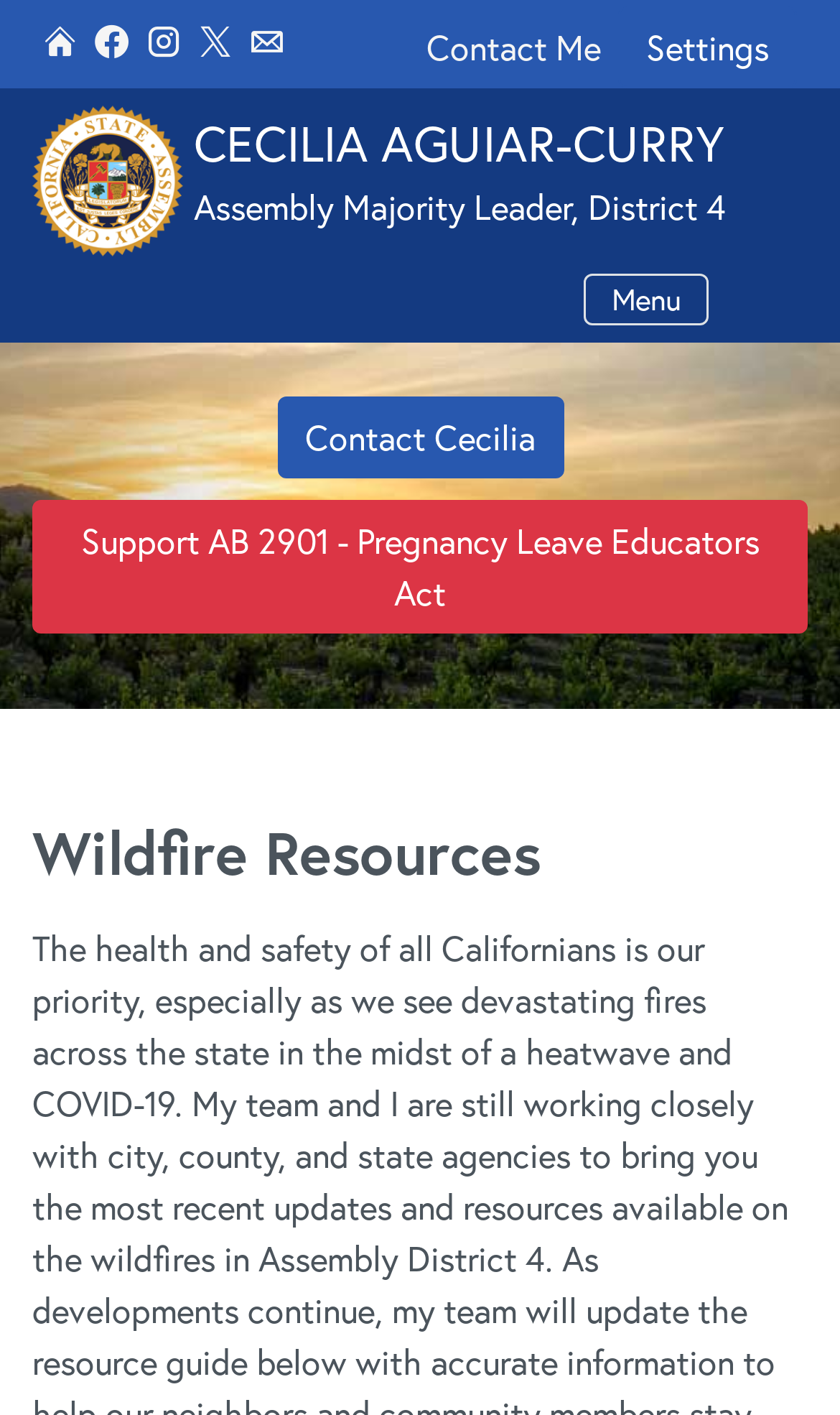Determine the bounding box coordinates of the target area to click to execute the following instruction: "call the phone number."

None